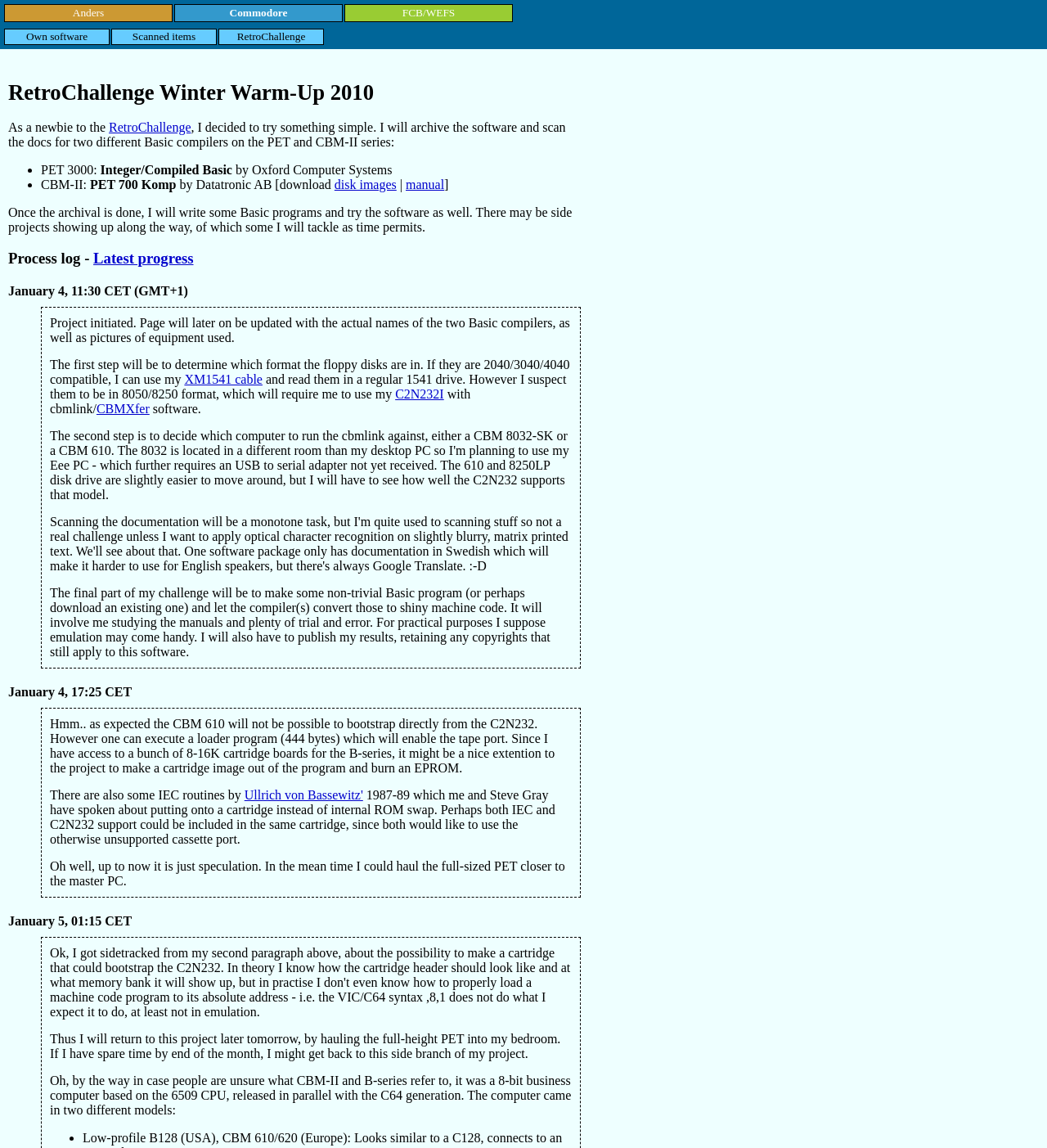Using the element description: "XM1541 cable", determine the bounding box coordinates for the specified UI element. The coordinates should be four float numbers between 0 and 1, [left, top, right, bottom].

[0.176, 0.325, 0.251, 0.337]